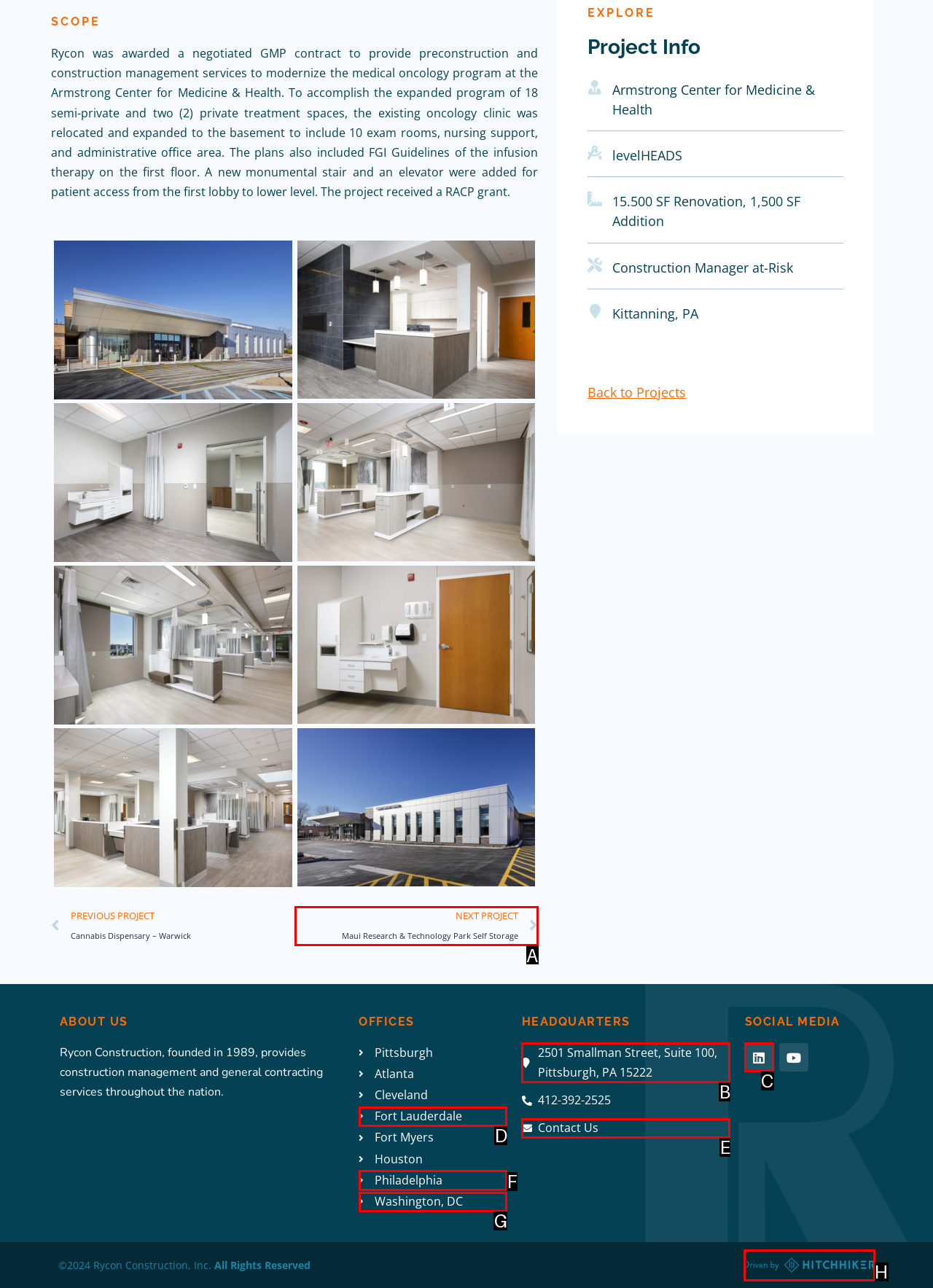Refer to the description: Washington, DC and choose the option that best fits. Provide the letter of that option directly from the options.

G